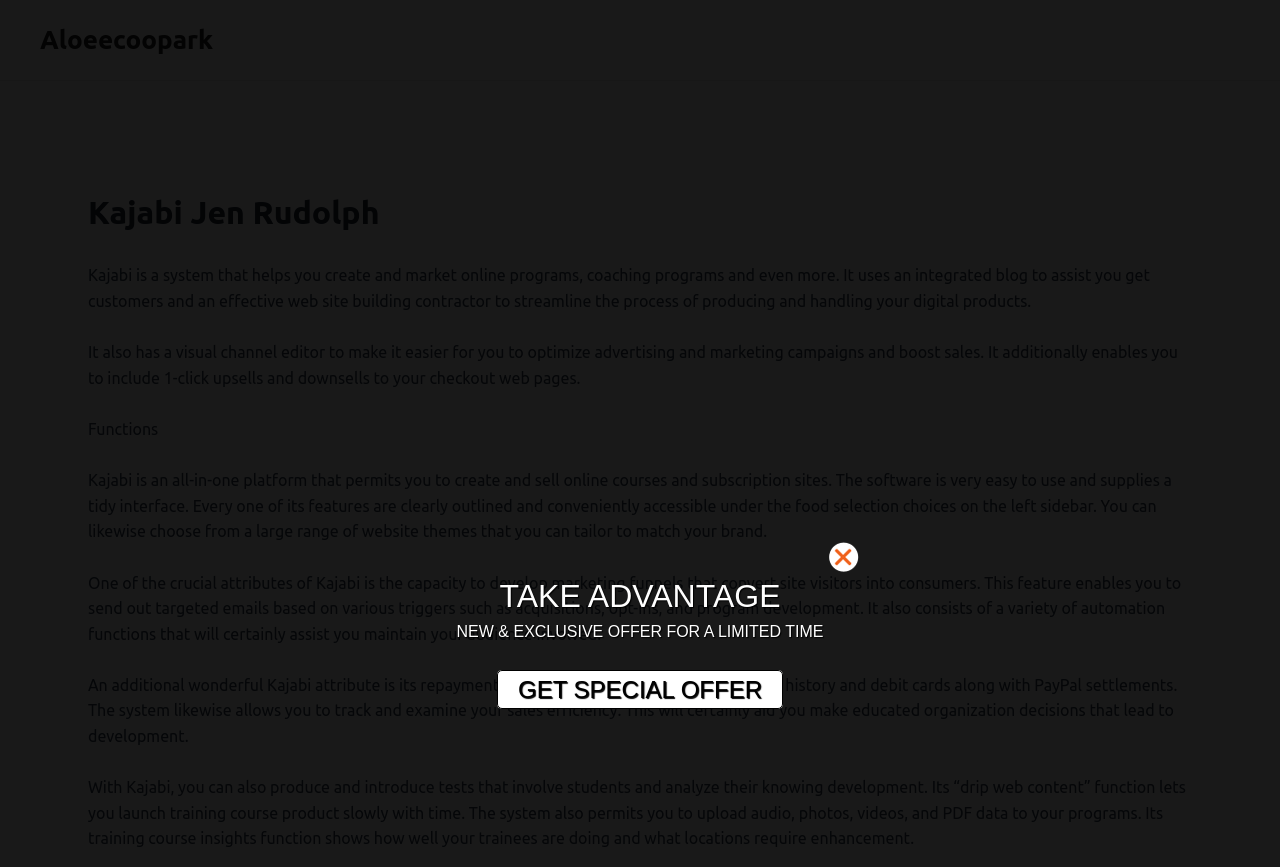Use a single word or phrase to answer the question:
What is the 'drip content' feature in Kajabi used for?

Releasing course material slowly